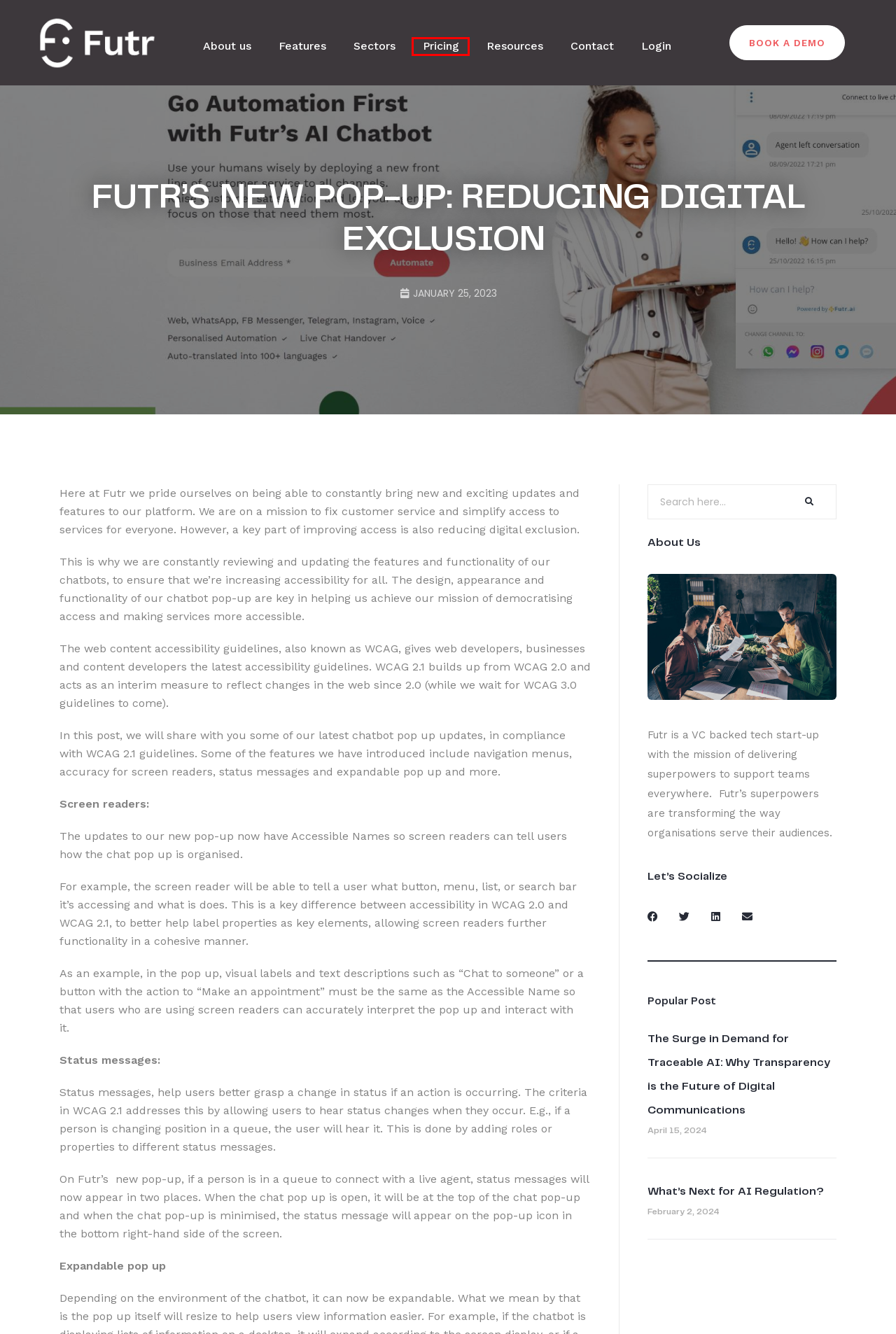Look at the screenshot of a webpage that includes a red bounding box around a UI element. Select the most appropriate webpage description that matches the page seen after clicking the highlighted element. Here are the candidates:
A. Futr
B. The Surge in Demand for Traceable AI: Why Transparency is the Future of Digital Communications
C. Terms & Conditions | Futr
D. Pricing | Futr
E. January 25, 2023 - Futr AI
F. Futr AI | AI-powered co-pilots for advanced customer comms
G. What's Next for AI Regulation?
H. About Futr | Live Chat AI & Customer Service Chatbot Platform

D